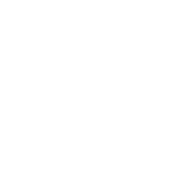What is the purpose of the sticker?
Provide a detailed and well-explained answer to the question.

The sticker is designed to alert other motorists and ensure a safer environment during unexpected stops, making it a crucial safety accessory for drivers.